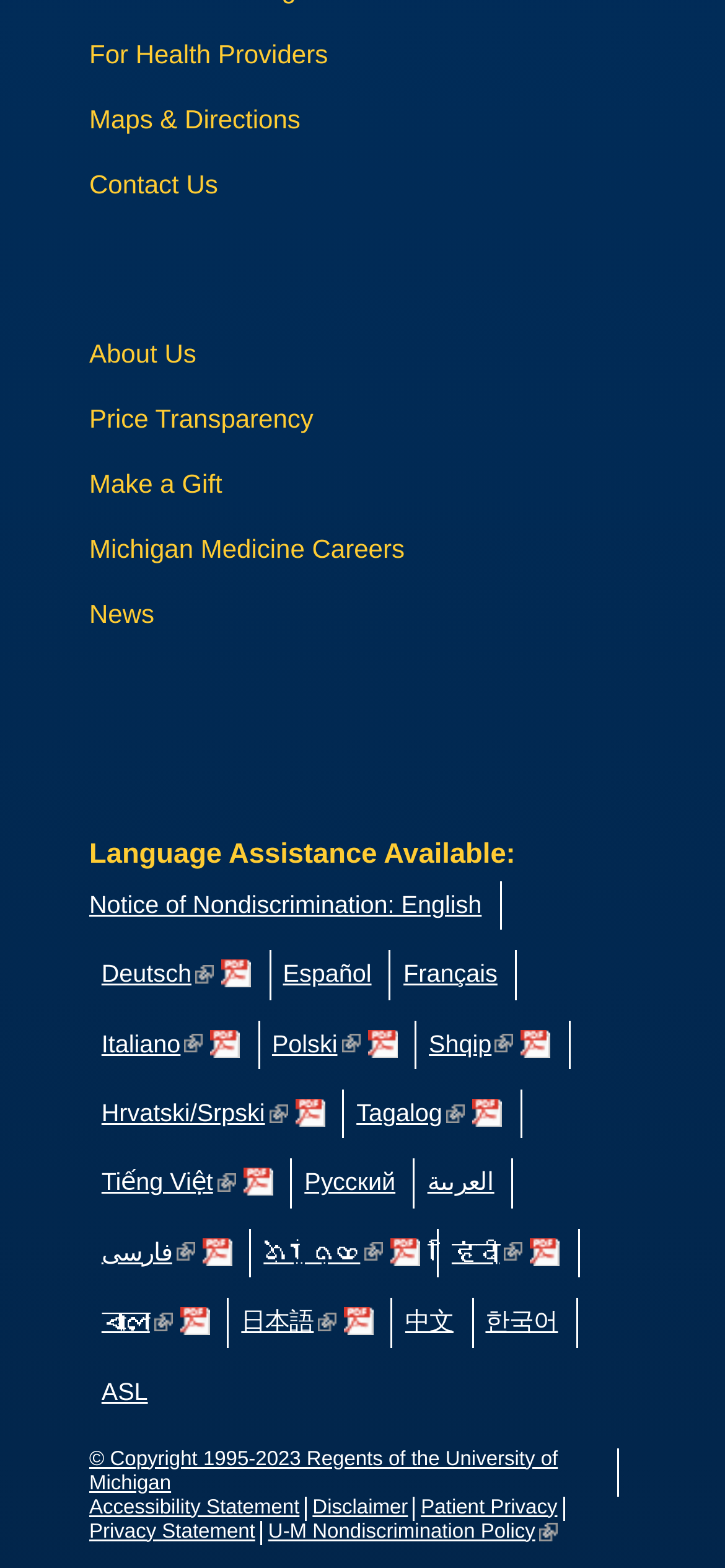Identify the bounding box coordinates of the section to be clicked to complete the task described by the following instruction: "Click on For Health Providers". The coordinates should be four float numbers between 0 and 1, formatted as [left, top, right, bottom].

[0.123, 0.014, 0.877, 0.055]